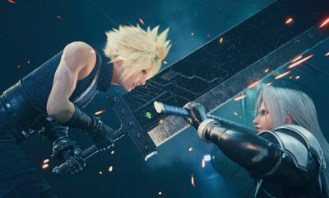Explain all the elements you observe in the image.

In this captivating image from the highly anticipated game "Final Fantasy VII Rebirth," two iconic characters, Cloud Strife and Sephiroth, face off in a dramatic showdown. Cloud, sporting his signature spiky blonde hair and a determined expression, wields the massive Buster Sword, a symbol of his strength and resilience. Opposite him, Sephiroth, known for his long silver hair and imposing stature, readies himself for battle, his own weapon poised for a clash. The scene is charged with tension, enhanced by dynamic lighting and effects that suggest an imminent confrontation. This gripping moment encapsulates the enduring rivalry and emotional depth that the "Final Fantasy" series is celebrated for, promising players a thrilling journey filled with nostalgia and innovation.